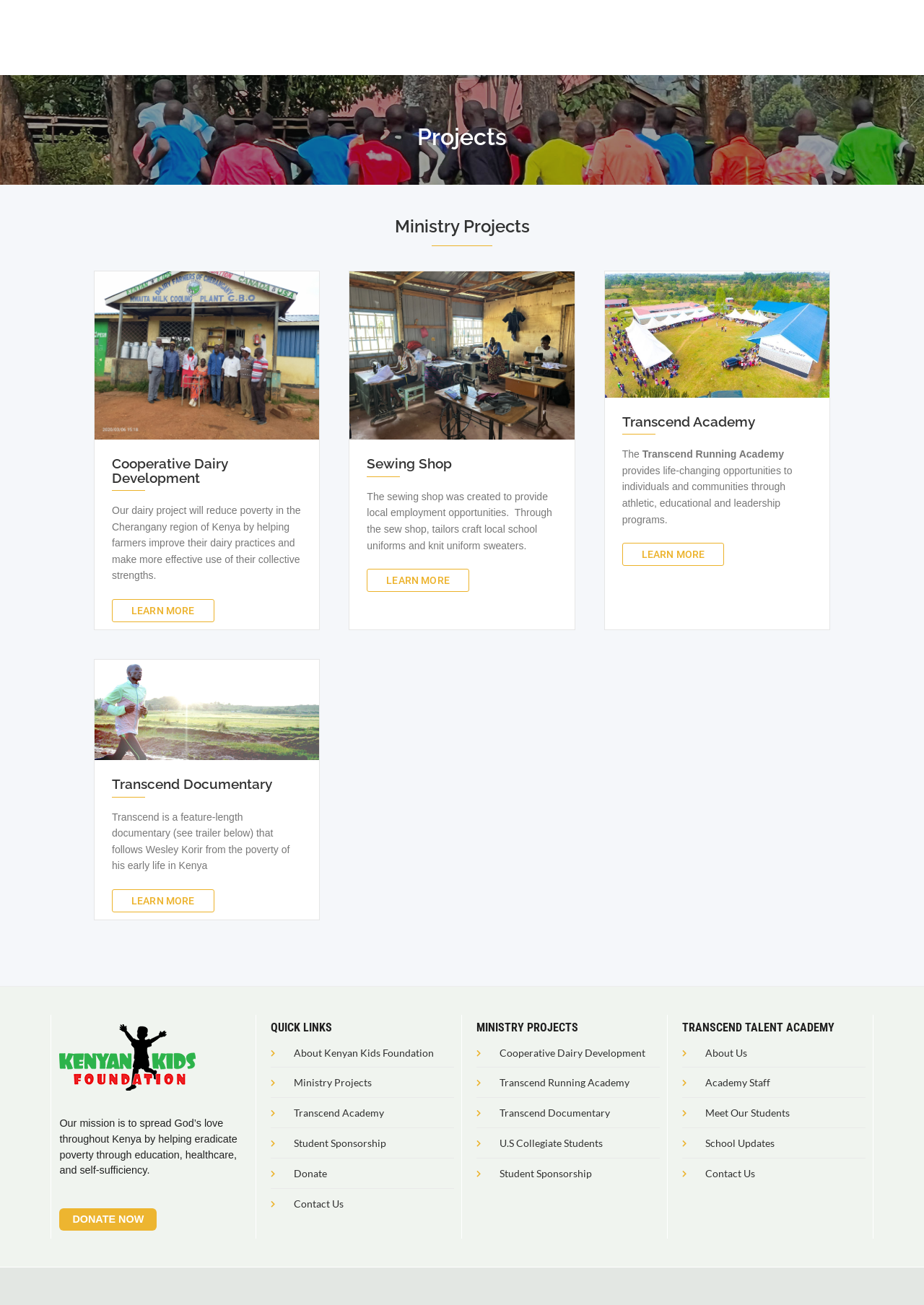Please identify the bounding box coordinates of the element that needs to be clicked to execute the following command: "View Atari Ace". Provide the bounding box using four float numbers between 0 and 1, formatted as [left, top, right, bottom].

None